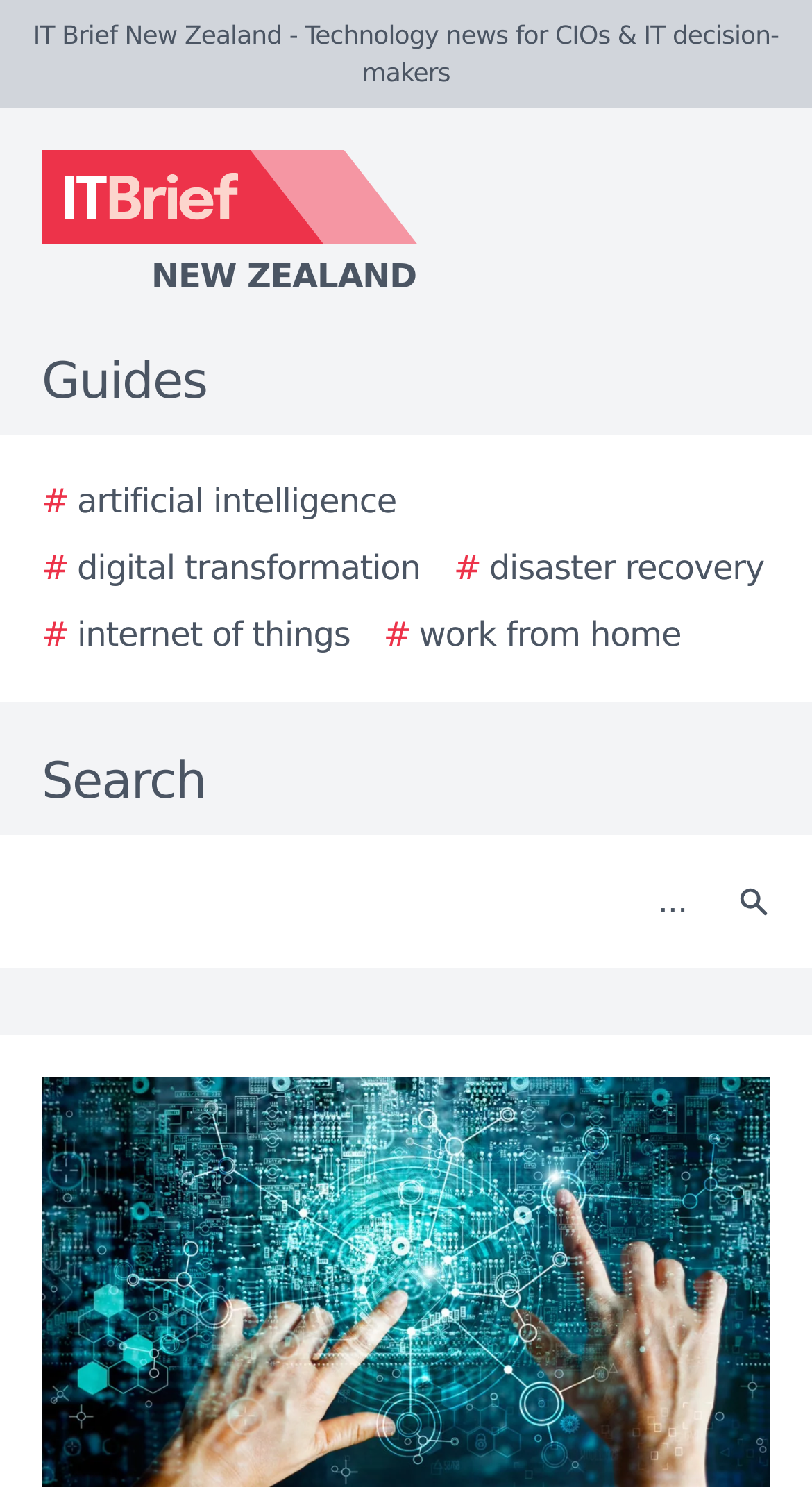Find the bounding box coordinates of the clickable area required to complete the following action: "Click the IT Brief New Zealand logo".

[0.0, 0.1, 0.923, 0.202]